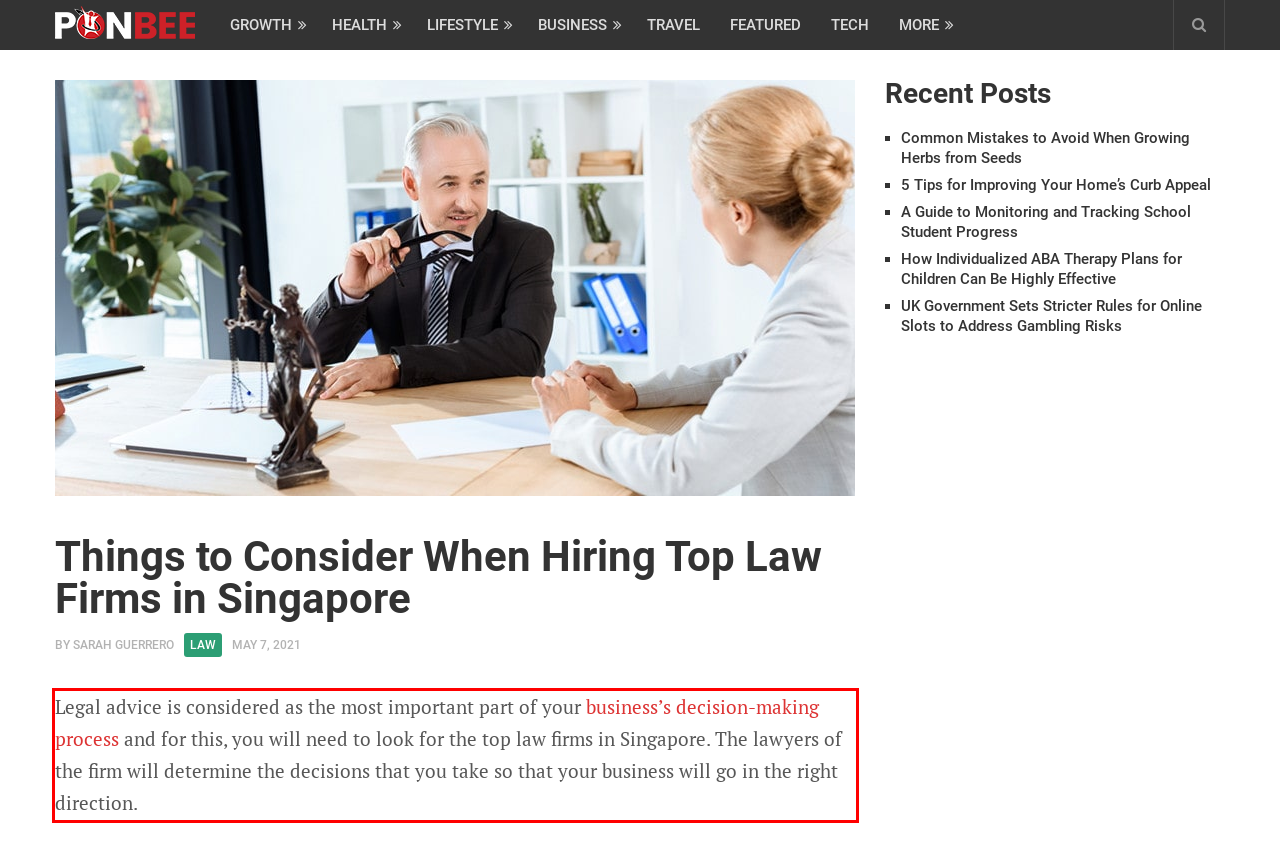You have a screenshot of a webpage with a red bounding box. Use OCR to generate the text contained within this red rectangle.

Legal advice is considered as the most important part of your business’s decision-making process and for this, you will need to look for the top law firms in Singapore. The lawyers of the firm will determine the decisions that you take so that your business will go in the right direction.